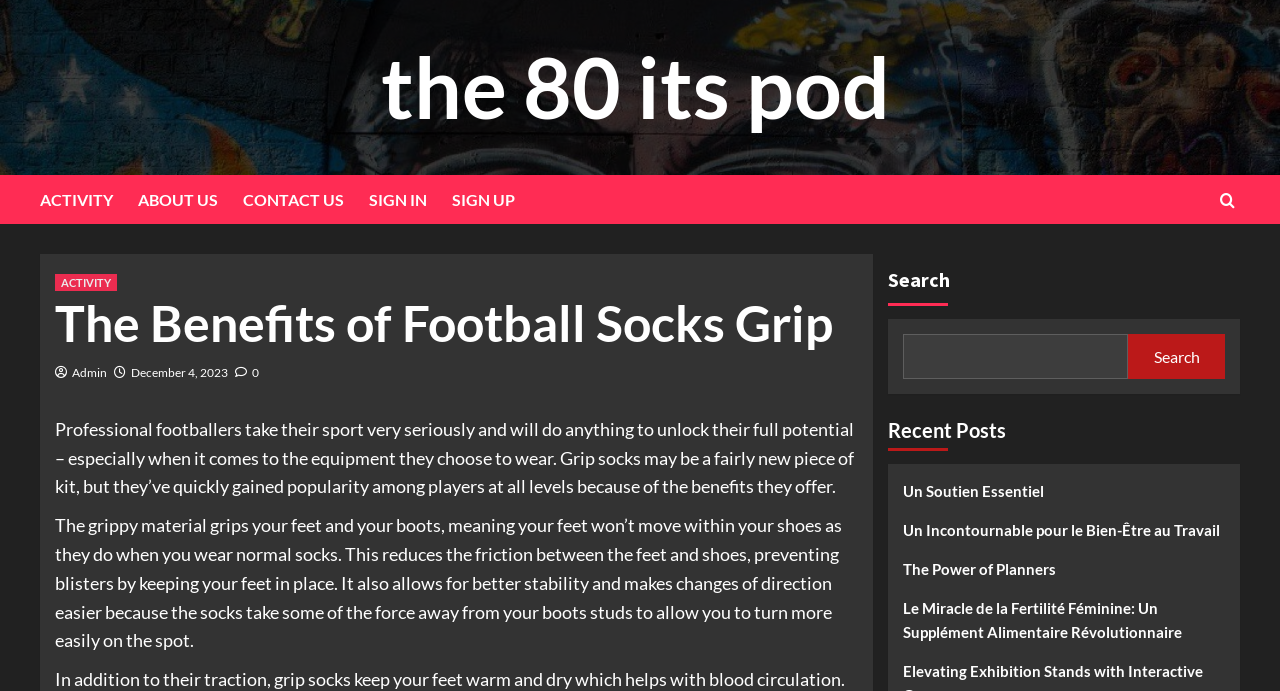Extract the top-level heading from the webpage and provide its text.

The Benefits of Football Socks Grip